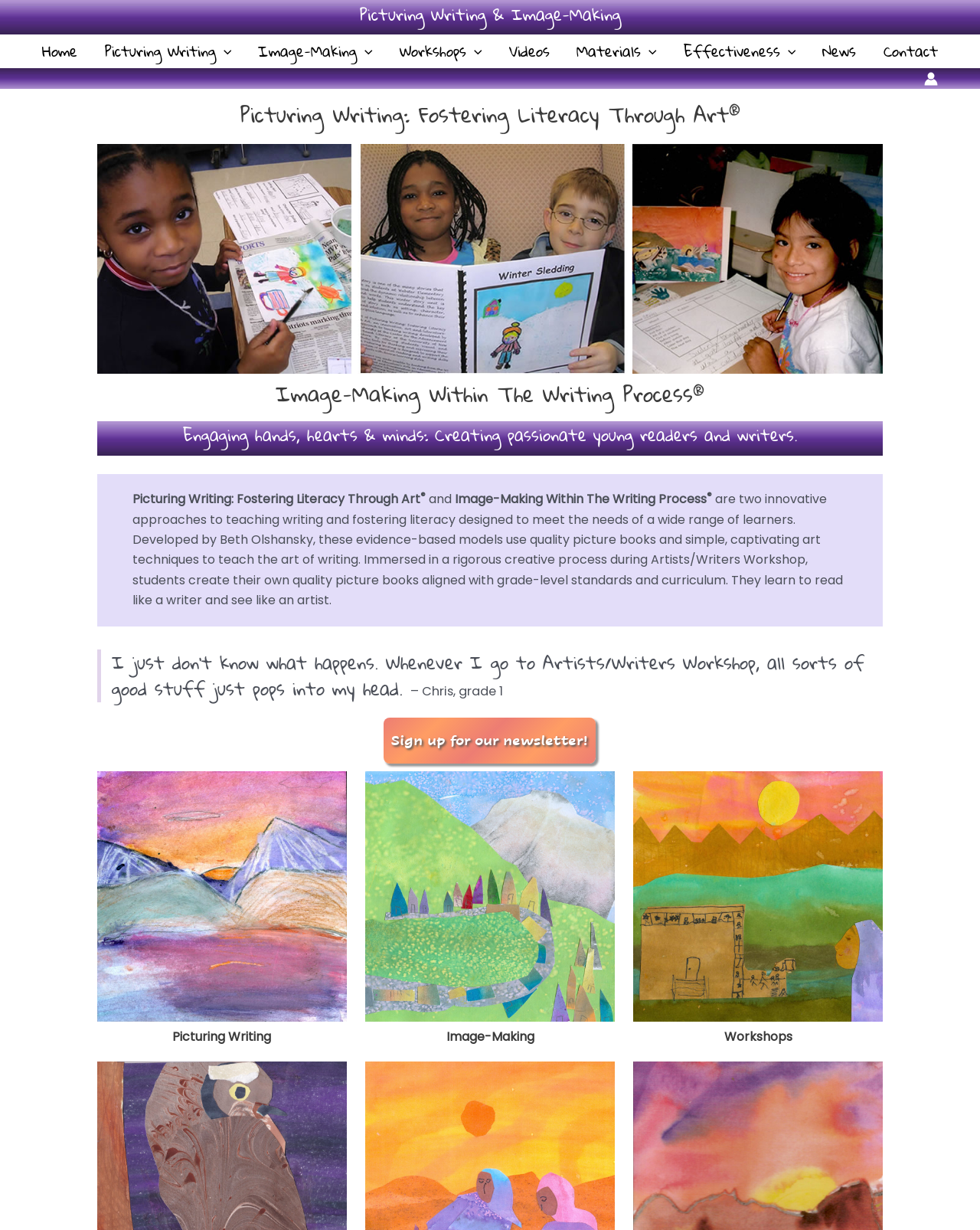Could you locate the bounding box coordinates for the section that should be clicked to accomplish this task: "View Videos".

[0.506, 0.028, 0.574, 0.055]